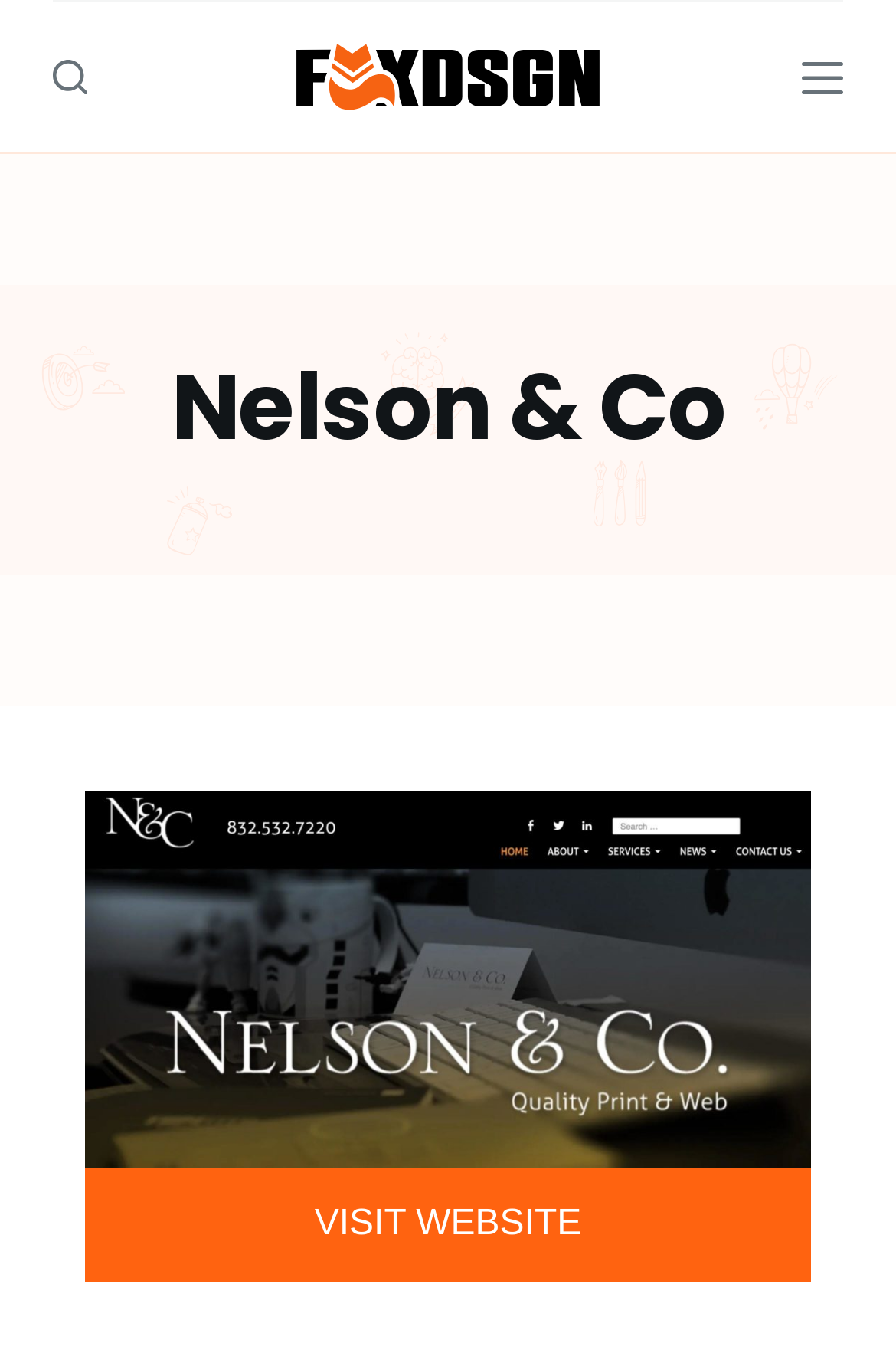What is the search functionality?
Answer the question with as much detail as you can, using the image as a reference.

The search functionality can be found at the top center of the webpage, which is a button element with the text 'Open search form', which suggests that it is used to open a search bar or a search panel.